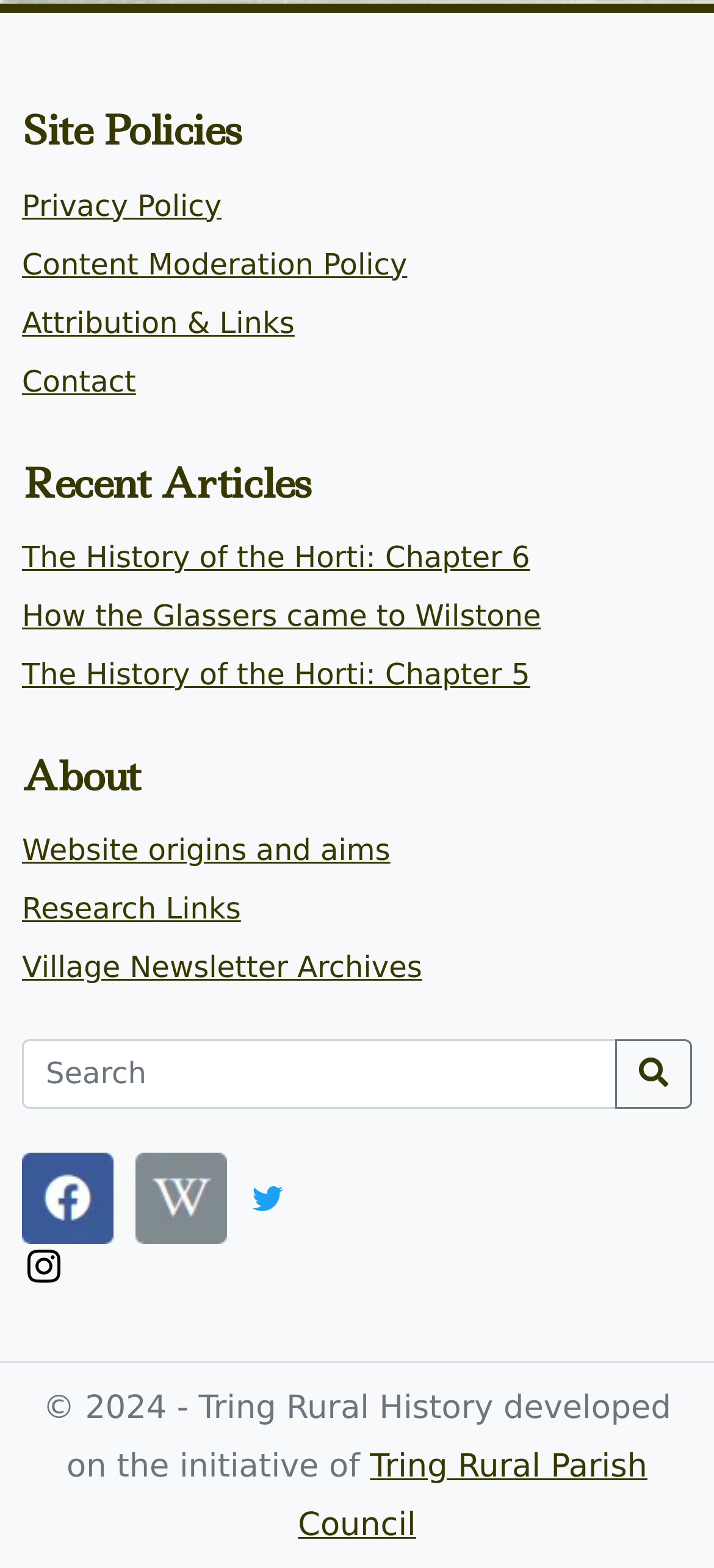Please reply to the following question with a single word or a short phrase:
Is there a search function on this website?

Yes